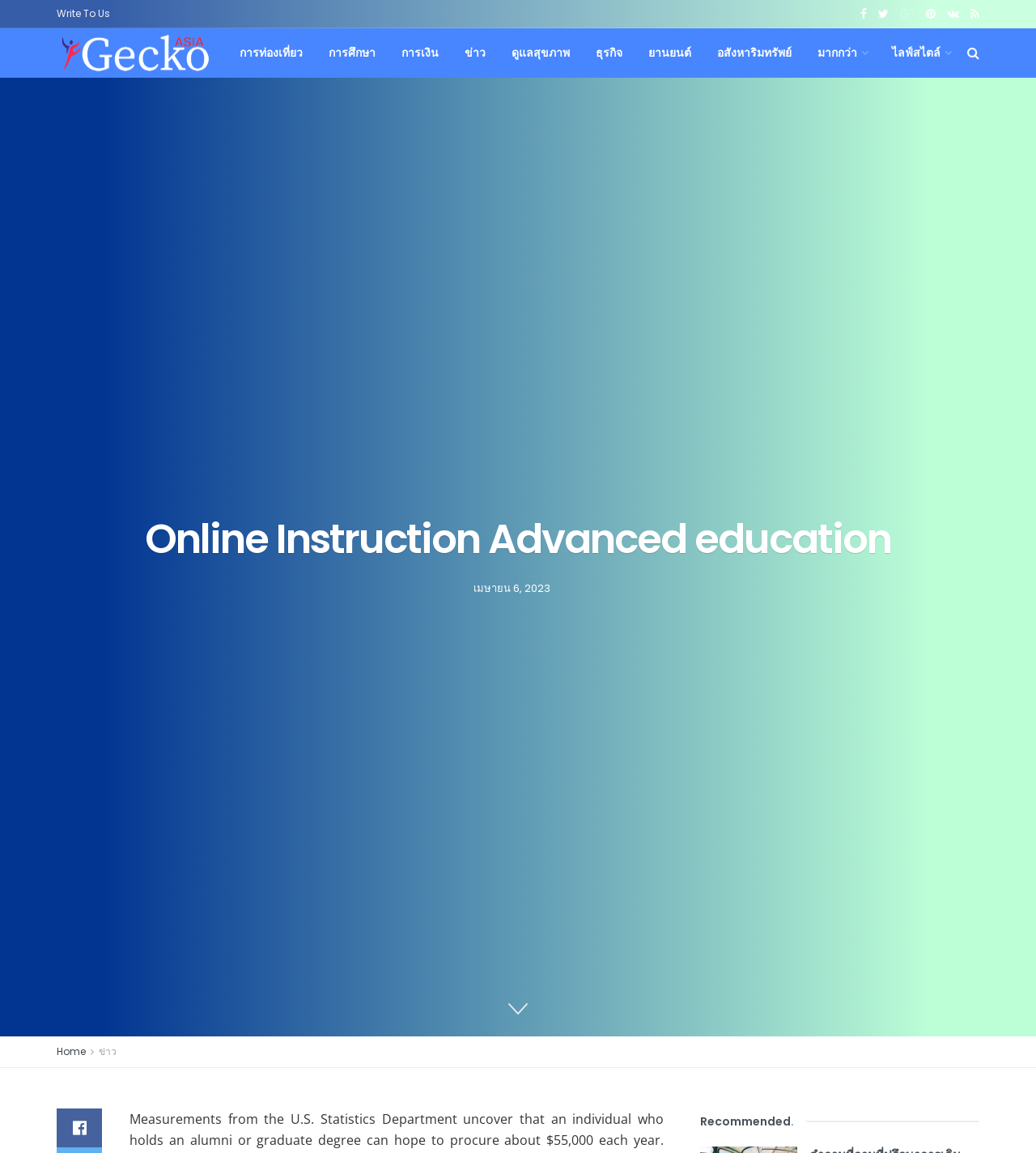How many links are in the footer section?
Provide an in-depth answer to the question, covering all aspects.

I examined the bottom section of the webpage and found three links: 'Home', 'ข่าว', and an icon link.